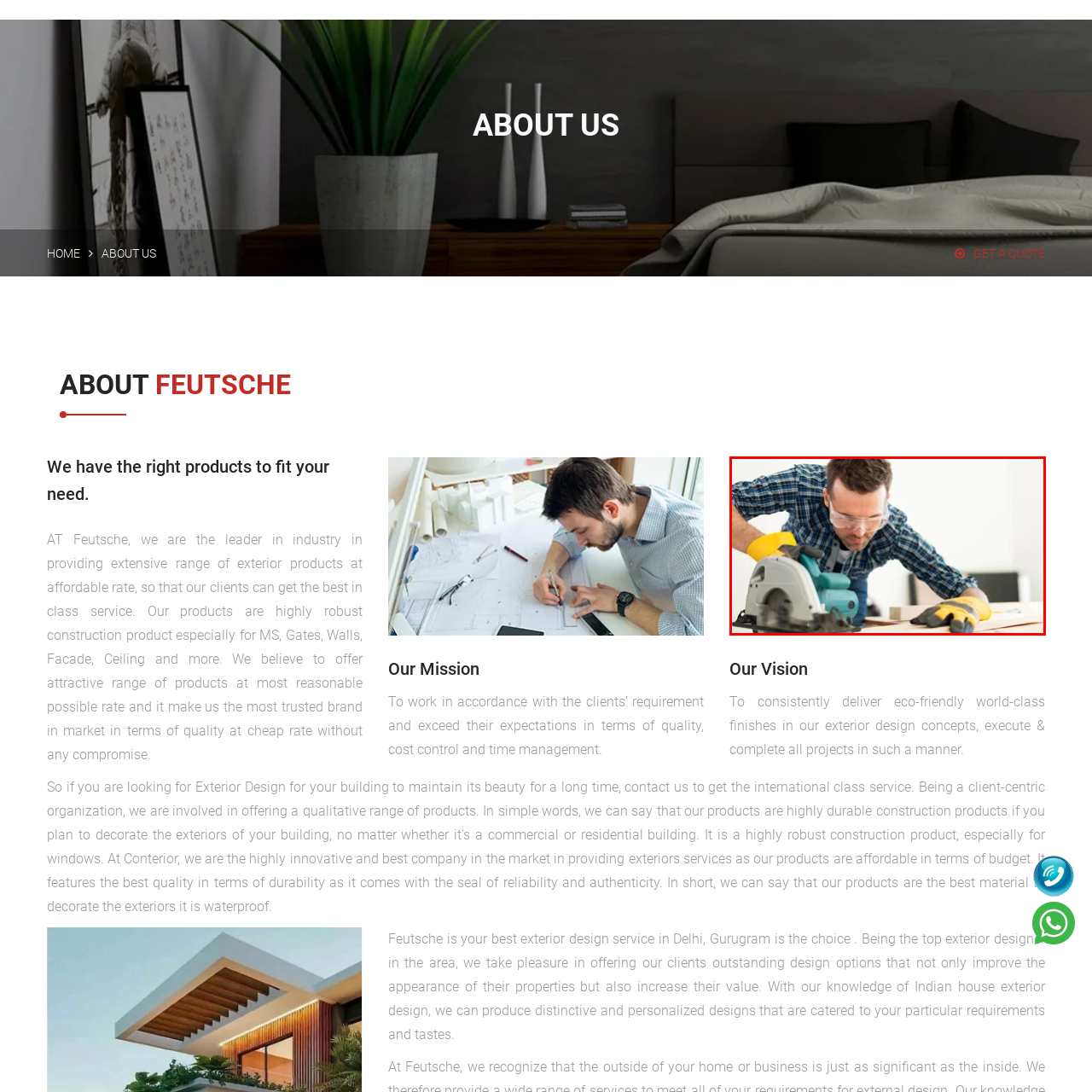Study the image enclosed in red and provide a single-word or short-phrase answer: What is the theme of the image?

Quality construction and exterior design